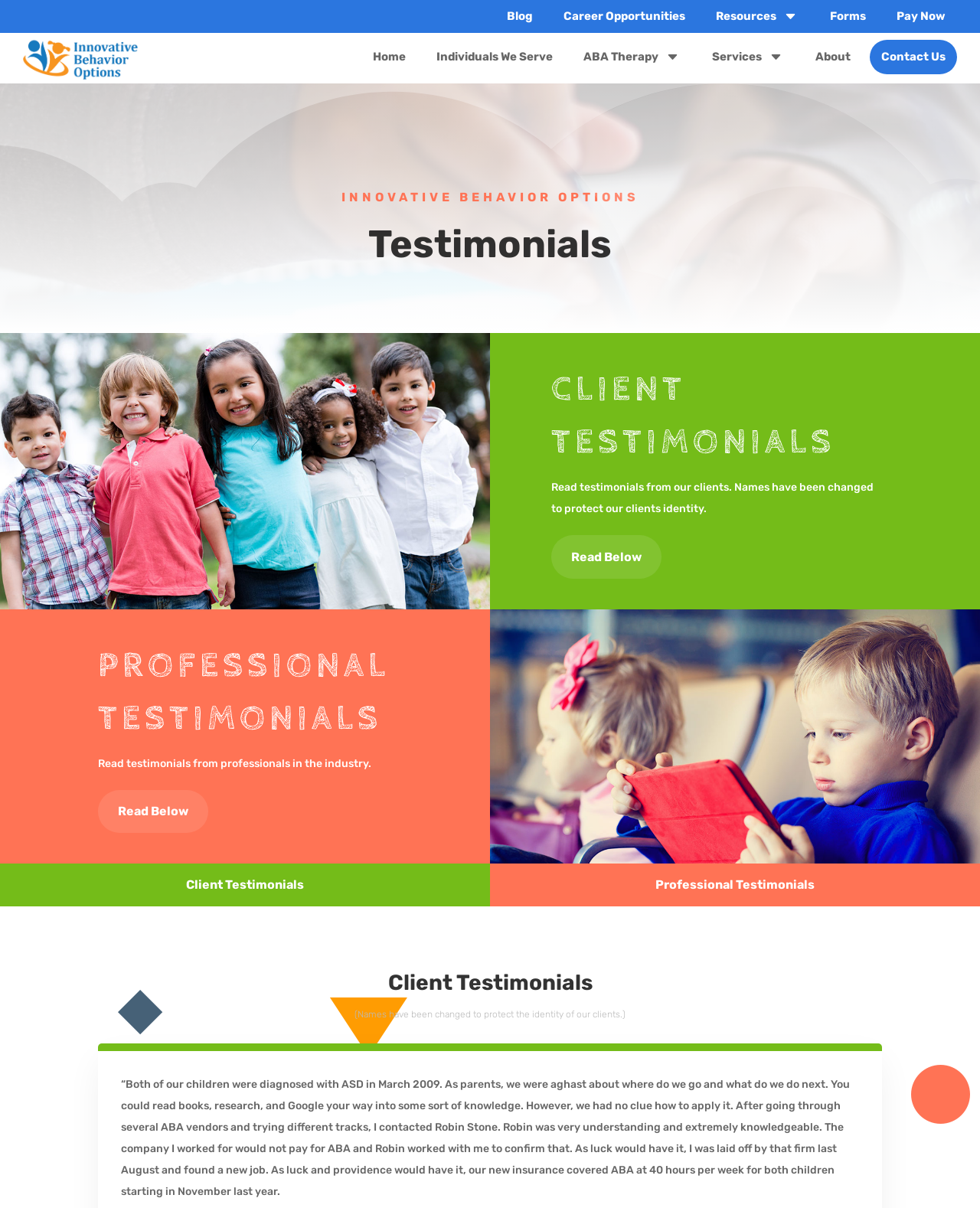Please determine the bounding box coordinates of the element's region to click in order to carry out the following instruction: "Go to the 'About' page". The coordinates should be four float numbers between 0 and 1, i.e., [left, top, right, bottom].

[0.82, 0.033, 0.88, 0.061]